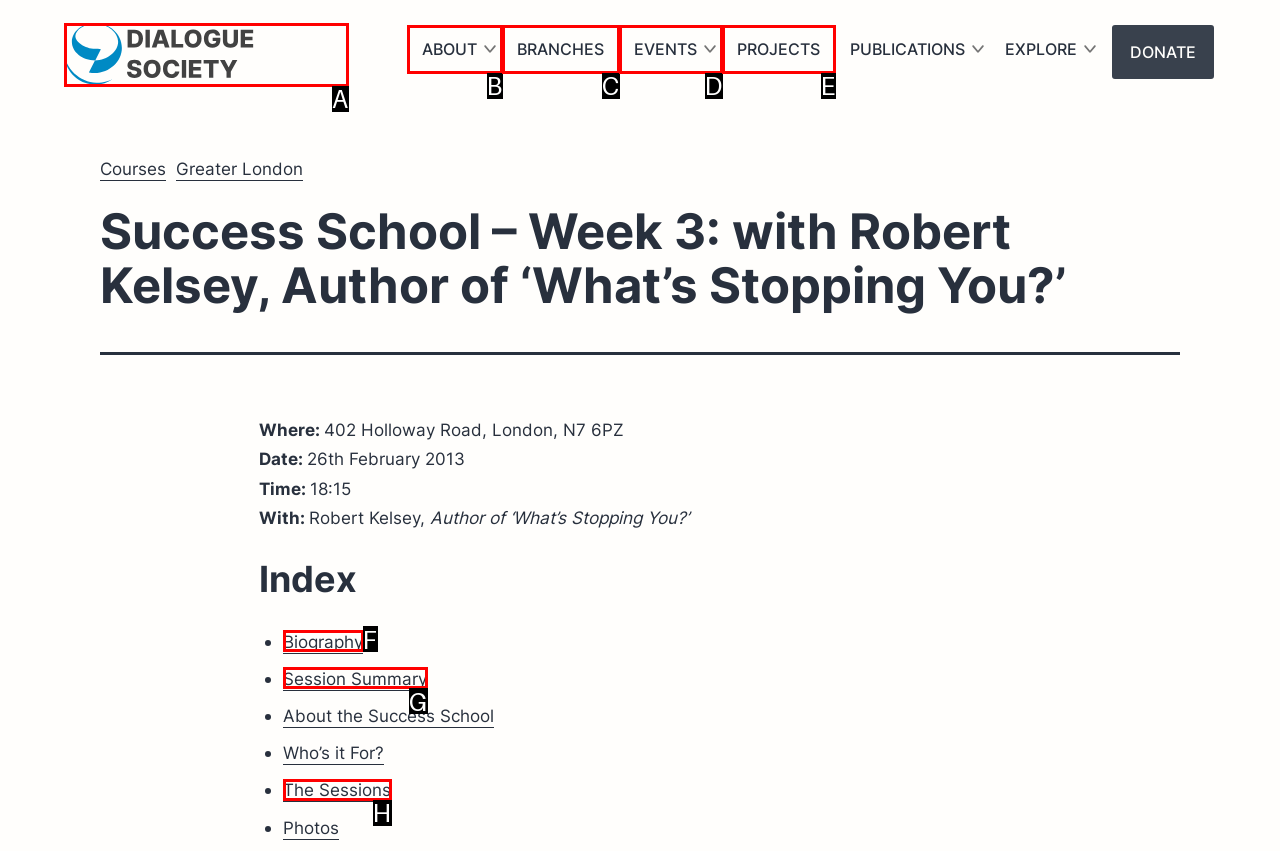From the given choices, indicate the option that best matches: The Sessions
State the letter of the chosen option directly.

H